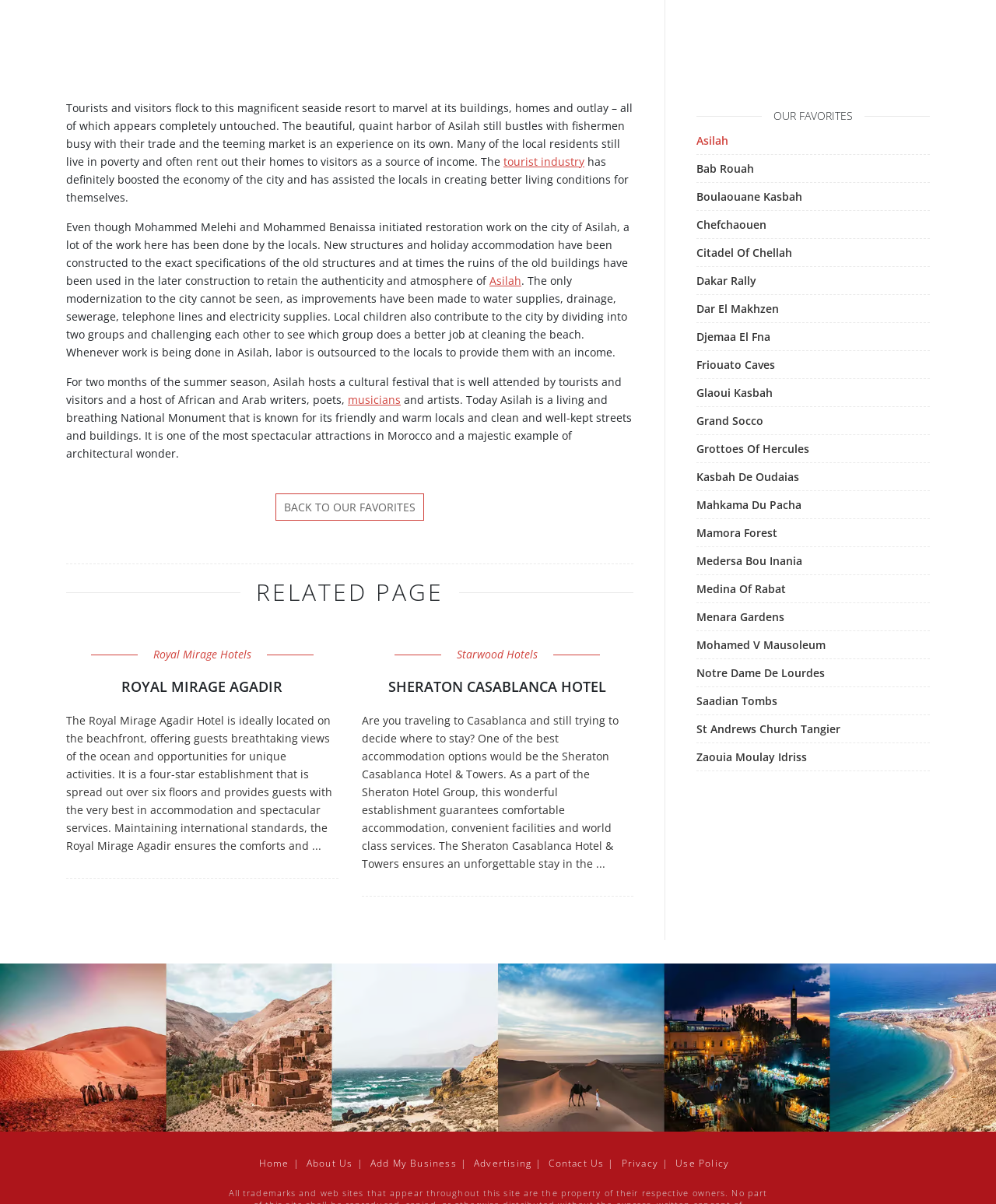Using the provided description Friouato Caves, find the bounding box coordinates for the UI element. Provide the coordinates in (top-left x, top-left y, bottom-right x, bottom-right y) format, ensuring all values are between 0 and 1.

[0.699, 0.297, 0.778, 0.309]